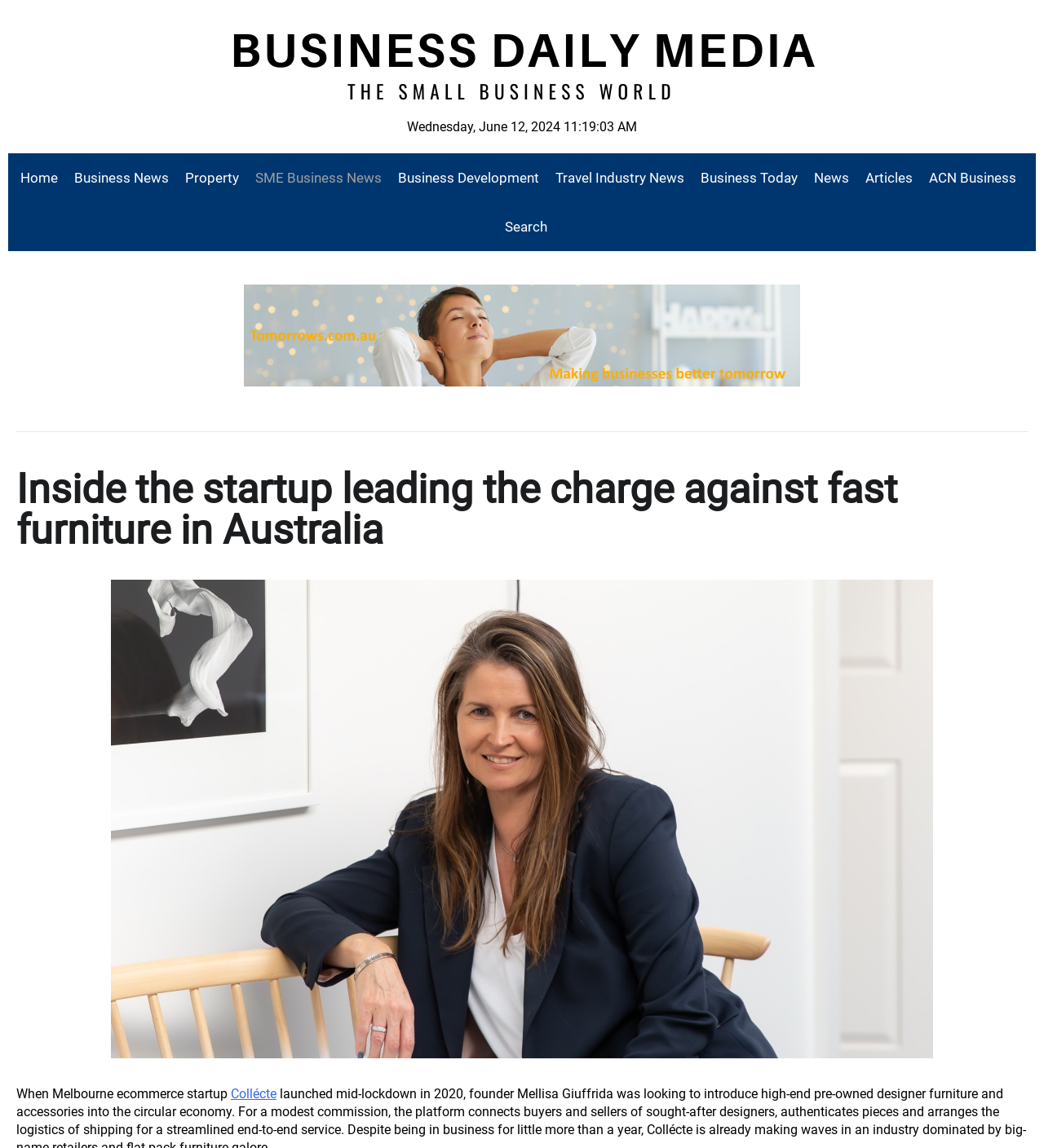Kindly determine the bounding box coordinates of the area that needs to be clicked to fulfill this instruction: "visit Collécte".

[0.221, 0.946, 0.265, 0.96]